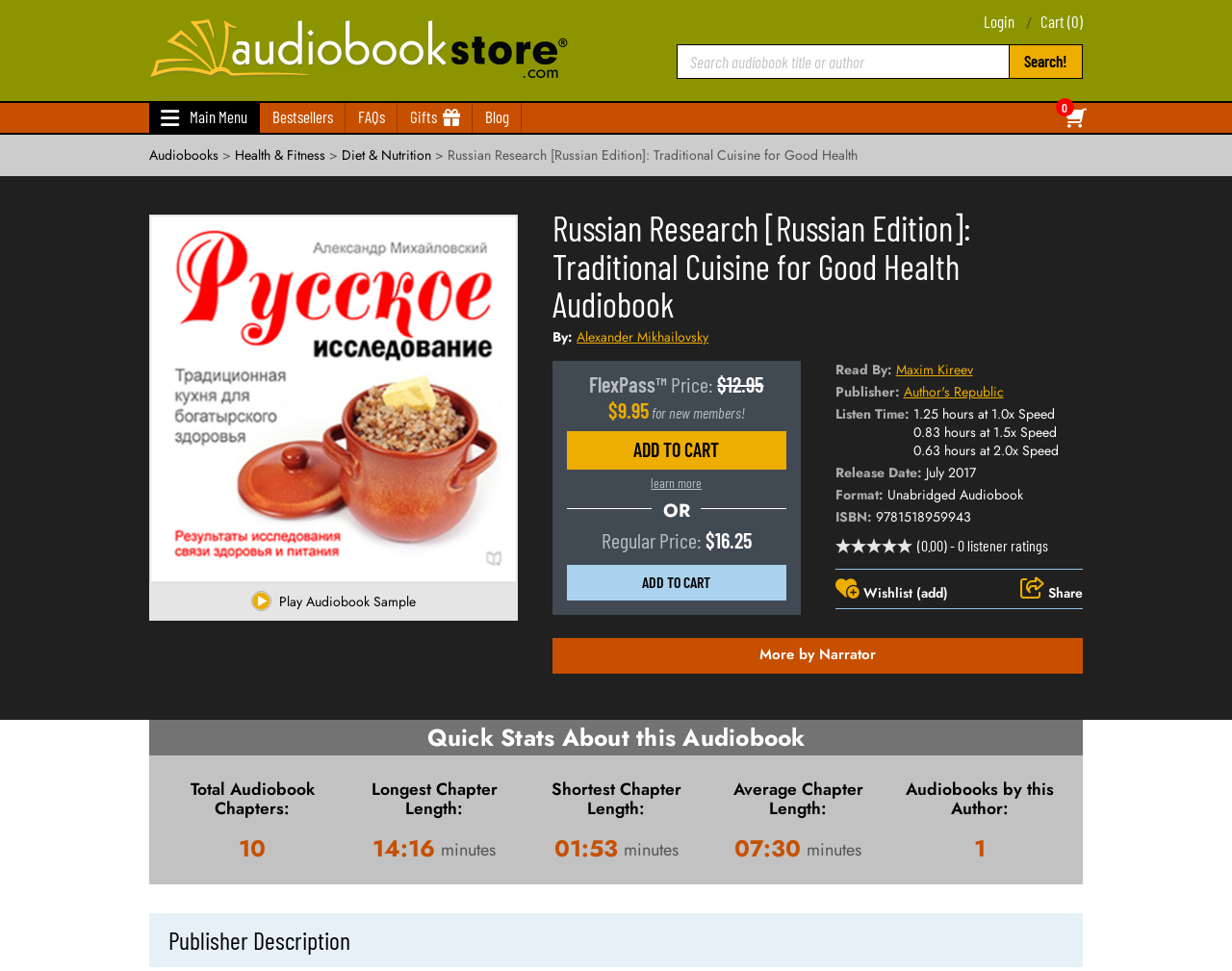Provide a brief response to the question below using one word or phrase:
How many audiobooks are written by this author?

1